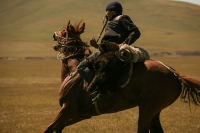What is the rider dressed for?
Using the visual information, answer the question in a single word or phrase.

Outdoor conditions